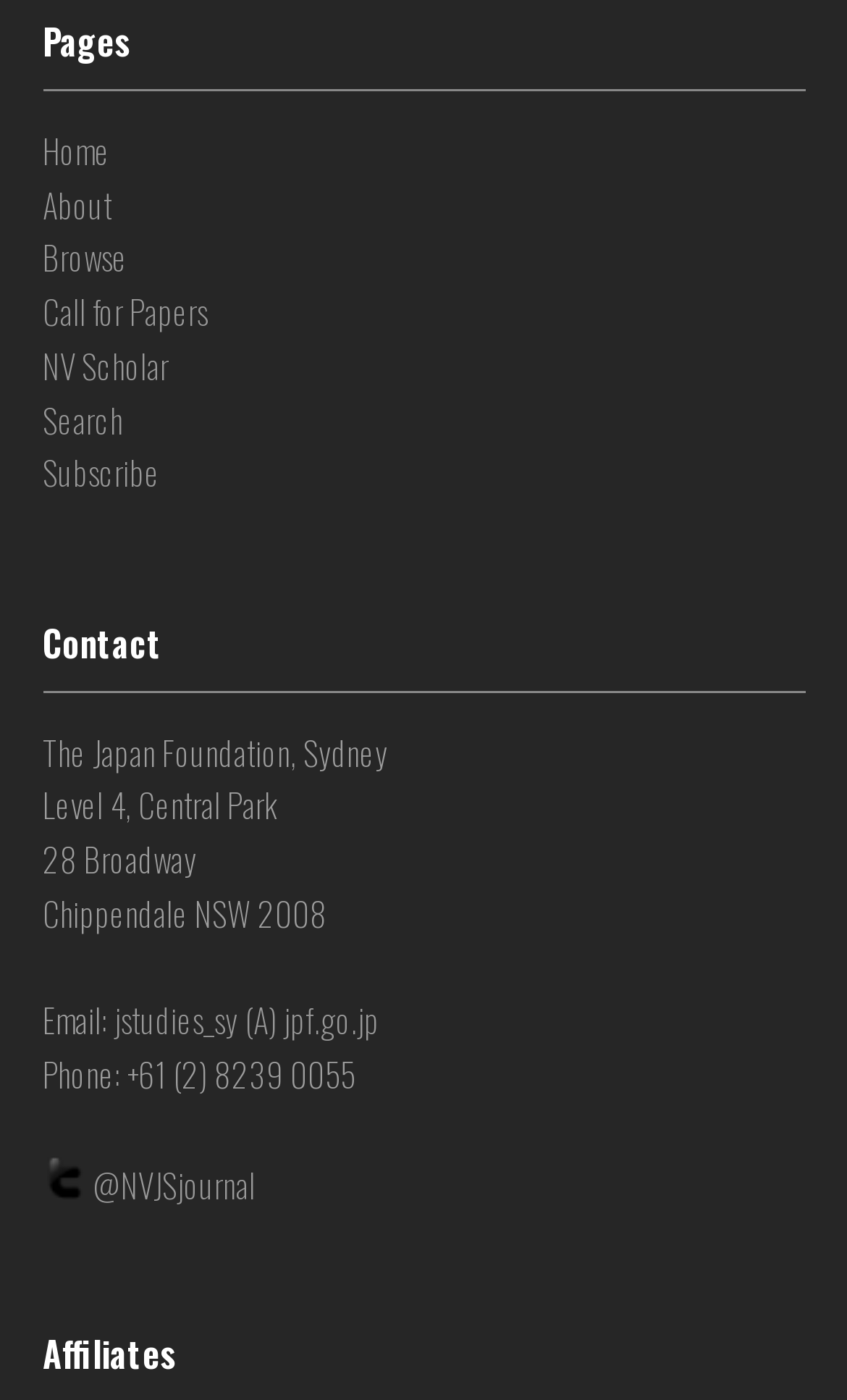What is the email address?
Refer to the image and provide a one-word or short phrase answer.

jstudies_sy@jpf.go.jp